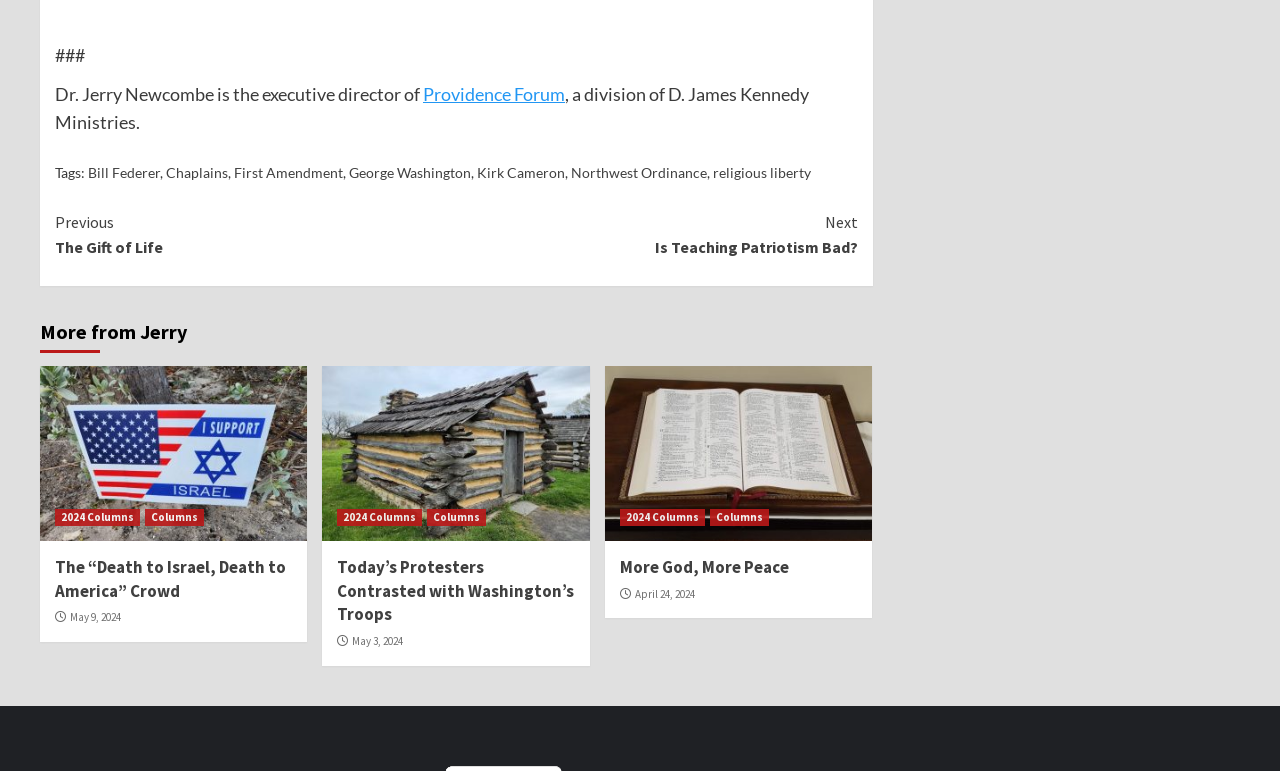Please locate the bounding box coordinates of the element that needs to be clicked to achieve the following instruction: "Read the article 'The “Death to Israel, Death to America” Crowd'". The coordinates should be four float numbers between 0 and 1, i.e., [left, top, right, bottom].

[0.043, 0.721, 0.229, 0.783]